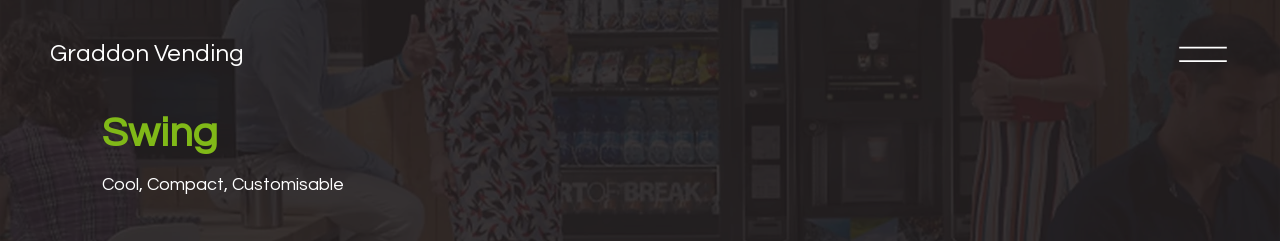Offer a detailed explanation of what is happening in the image.

The image features a modern vending setup prominently highlighted under the branding "Graddon Vending." The focus is on the "Swing" model, which is described as "Cool, Compact, Customisable," suggesting that it offers versatile options for users. The sleek design is complemented by a backdrop showing various beverage and snack options neatly arranged in a stylish environment. This visual communicates the efficiency and aesthetic appeal of the vending solution, making it suitable for contemporary workplaces or public spaces.